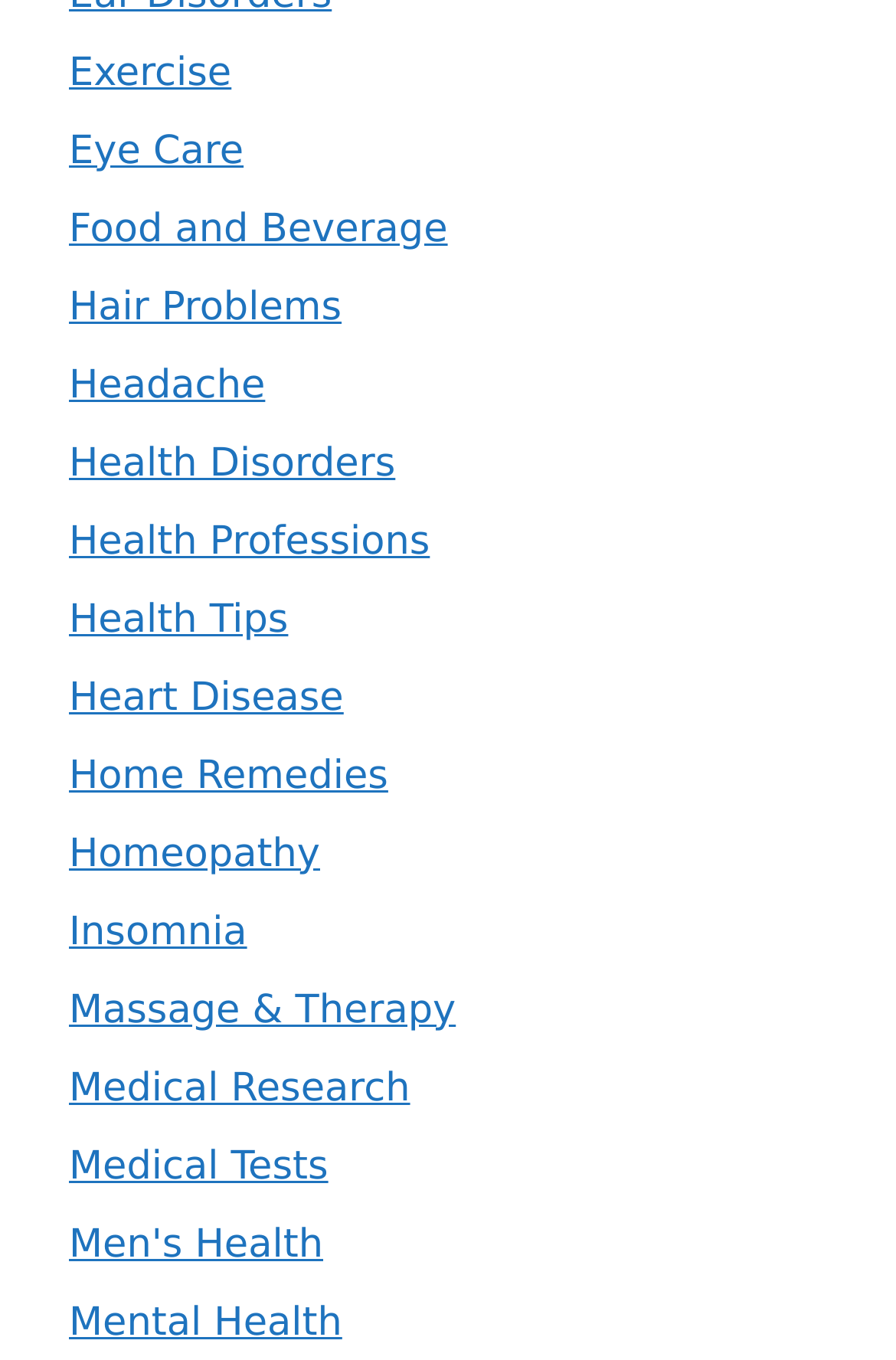What is the first health topic listed?
Please look at the screenshot and answer in one word or a short phrase.

Exercise